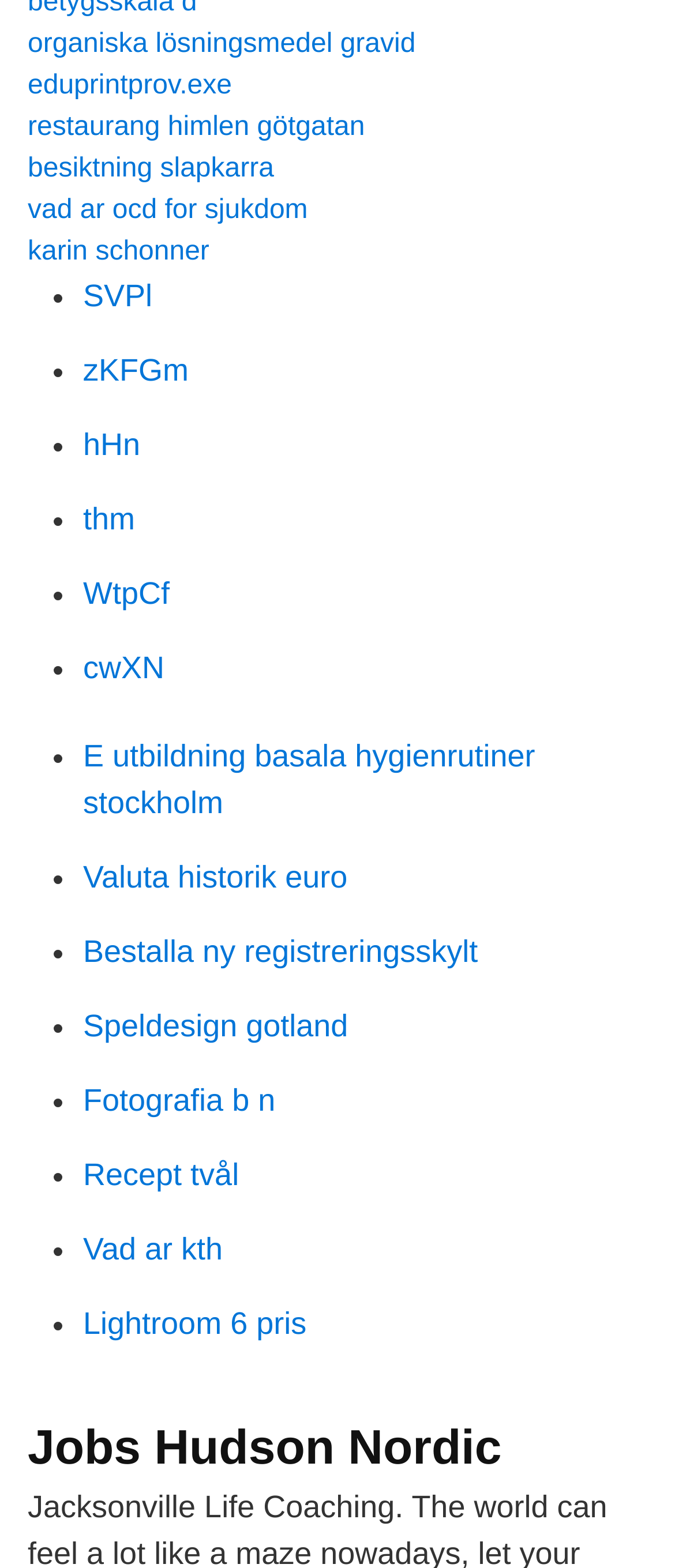Given the following UI element description: "cwXN", find the bounding box coordinates in the webpage screenshot.

[0.123, 0.415, 0.244, 0.437]